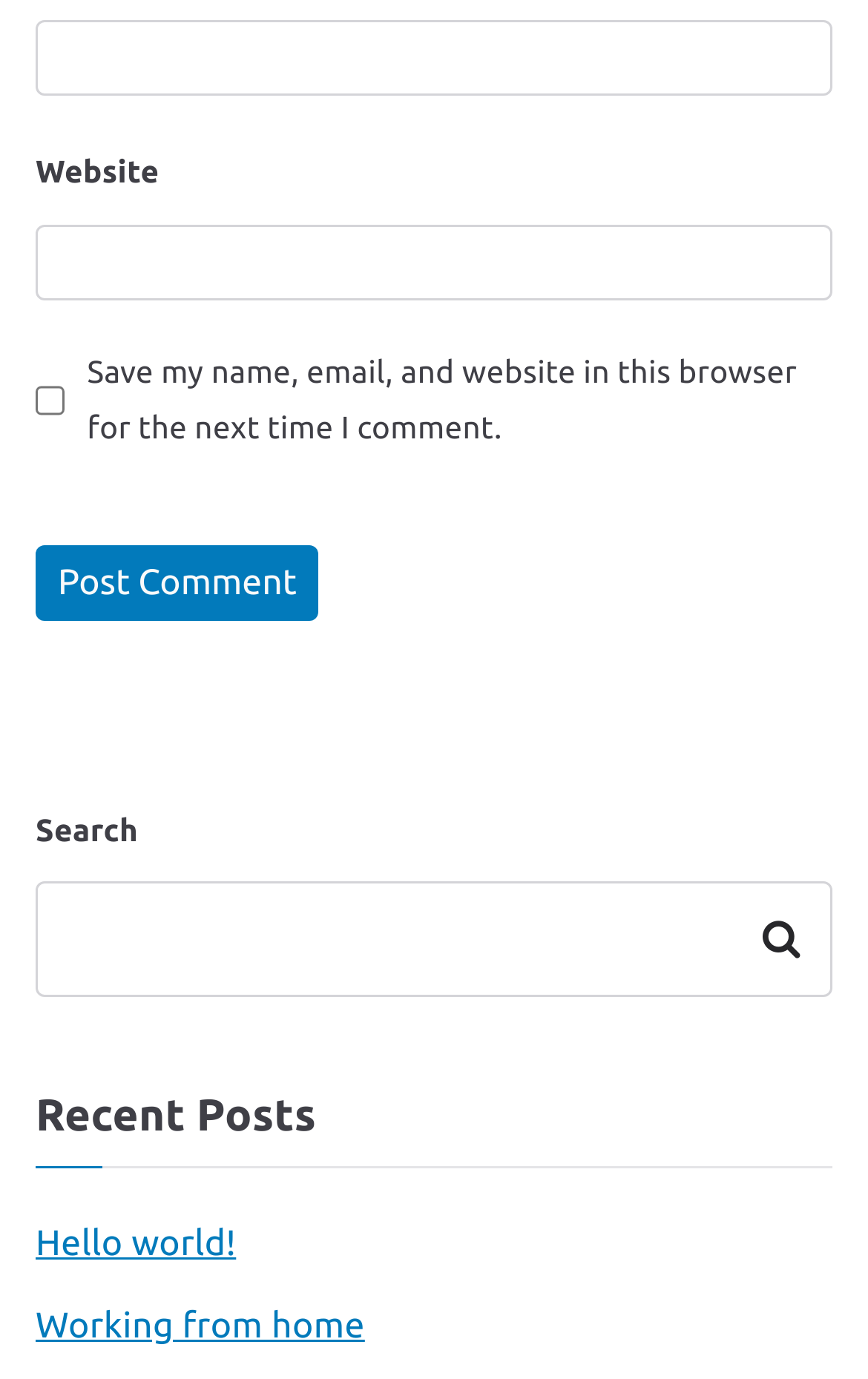Using the webpage screenshot, find the UI element described by Hello world!. Provide the bounding box coordinates in the format (top-left x, top-left y, bottom-right x, bottom-right y), ensuring all values are floating point numbers between 0 and 1.

[0.041, 0.88, 0.272, 0.926]